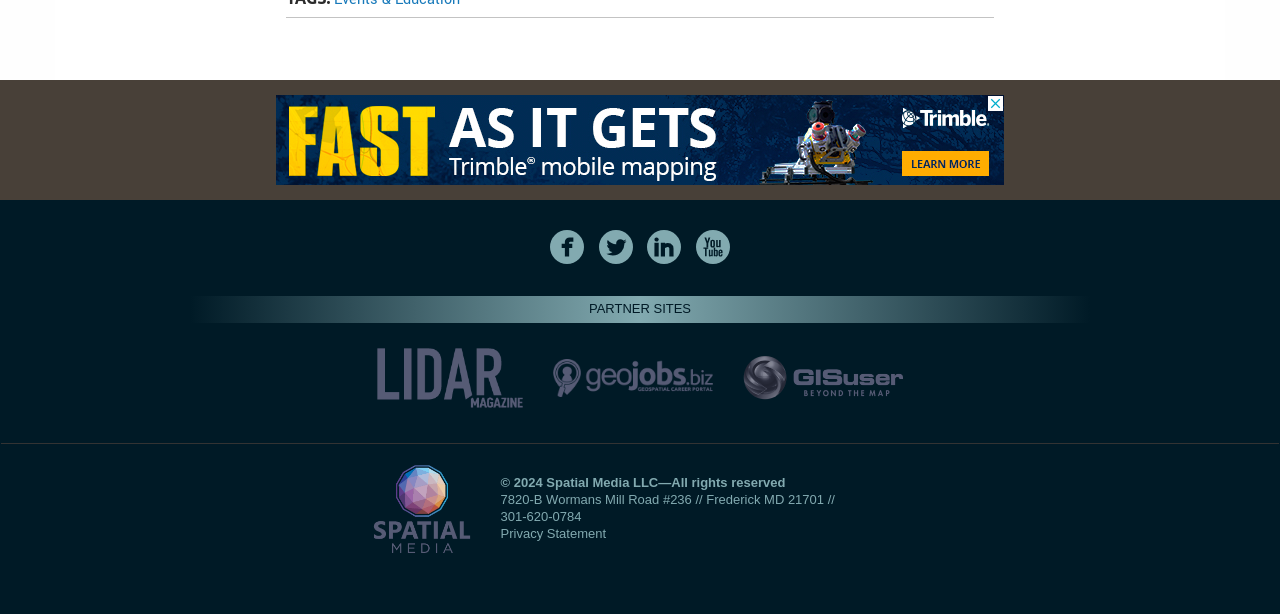Provide your answer to the question using just one word or phrase: What is the text above the social media icons?

PARTNER SITES